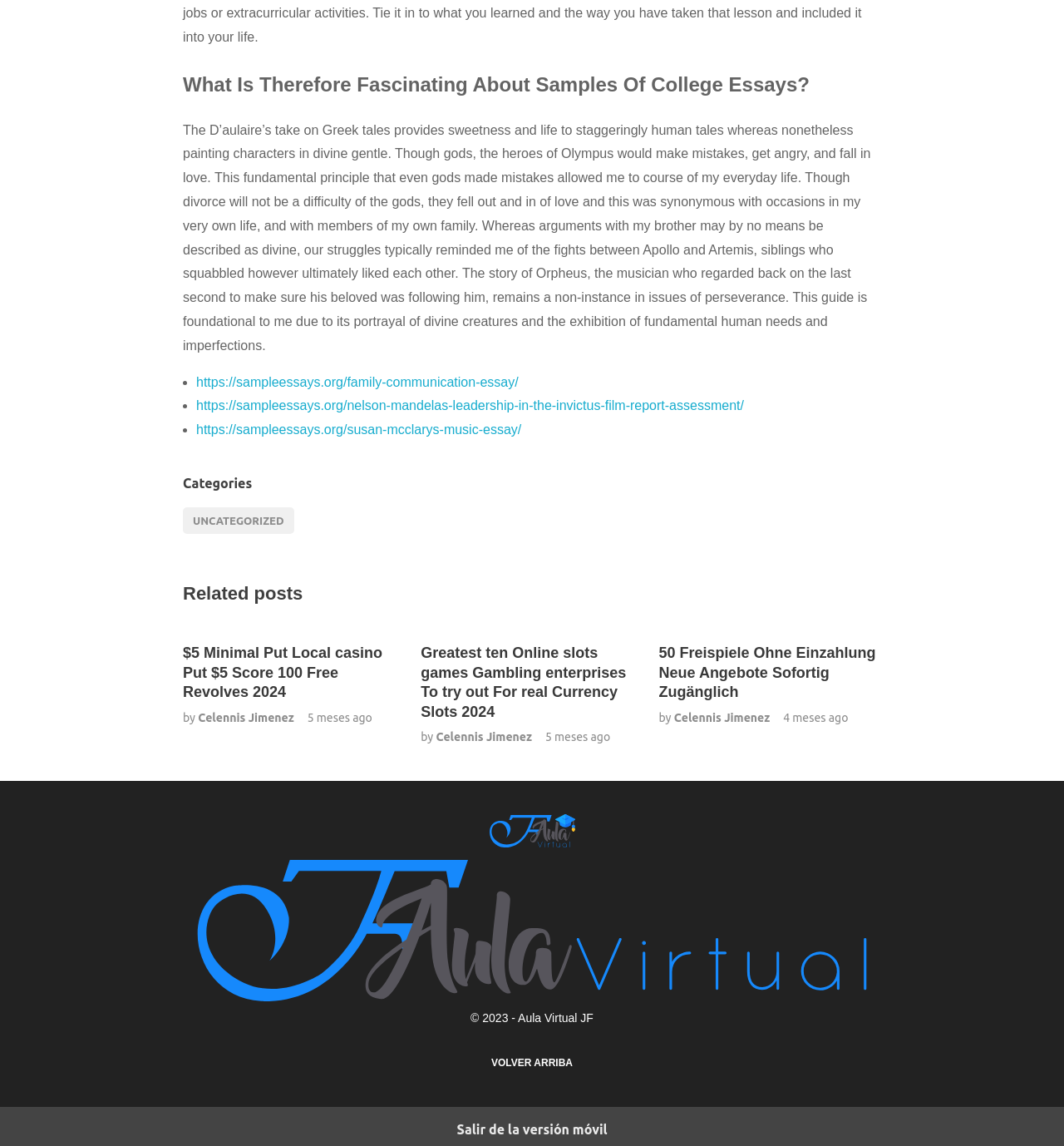Please determine the bounding box coordinates of the element's region to click in order to carry out the following instruction: "Read the essay about Nelson Mandela's leadership in the Invictus film report assessment". The coordinates should be four float numbers between 0 and 1, i.e., [left, top, right, bottom].

[0.184, 0.348, 0.699, 0.36]